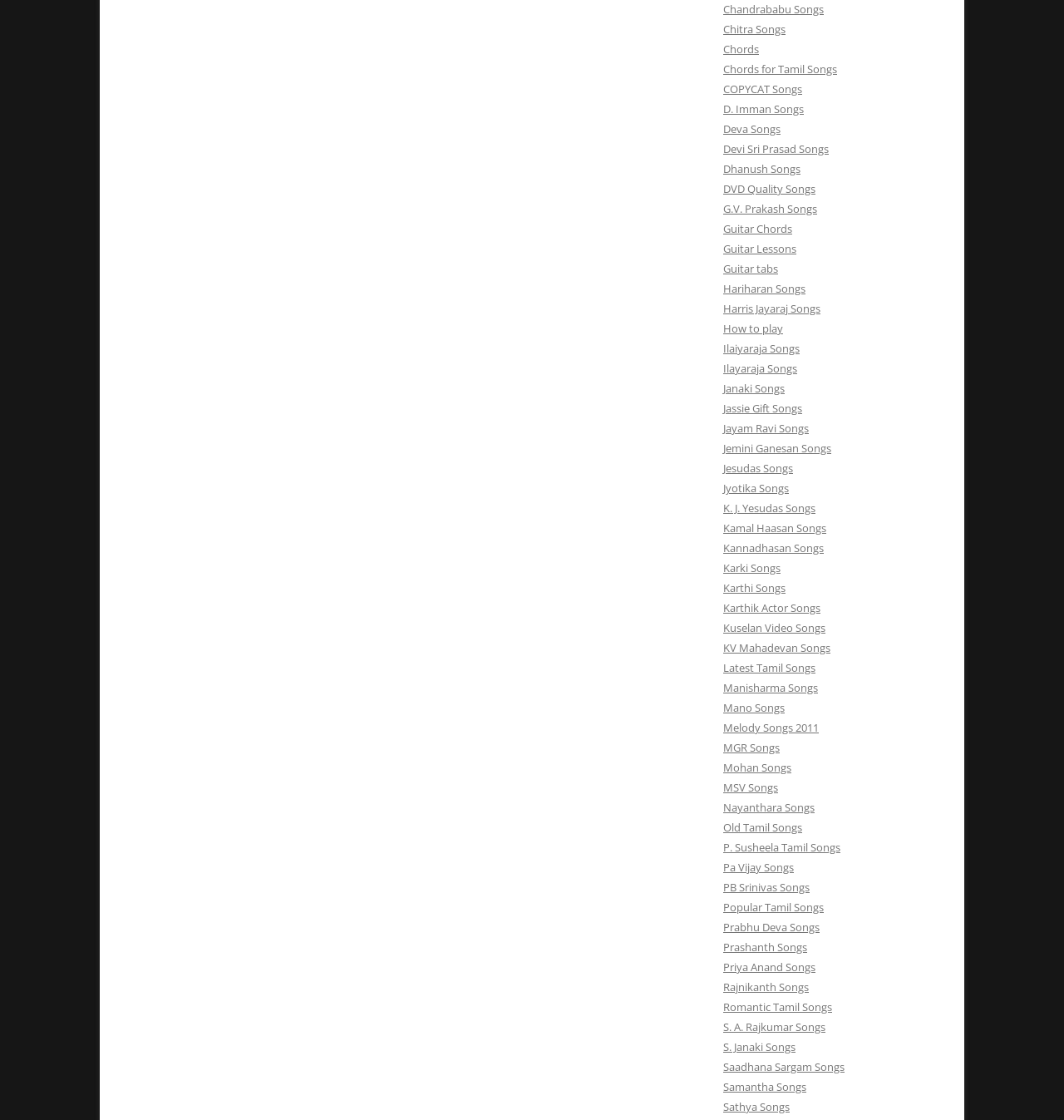Pinpoint the bounding box coordinates of the clickable element to carry out the following instruction: "View Devi Sri Prasad Songs."

[0.68, 0.126, 0.779, 0.14]